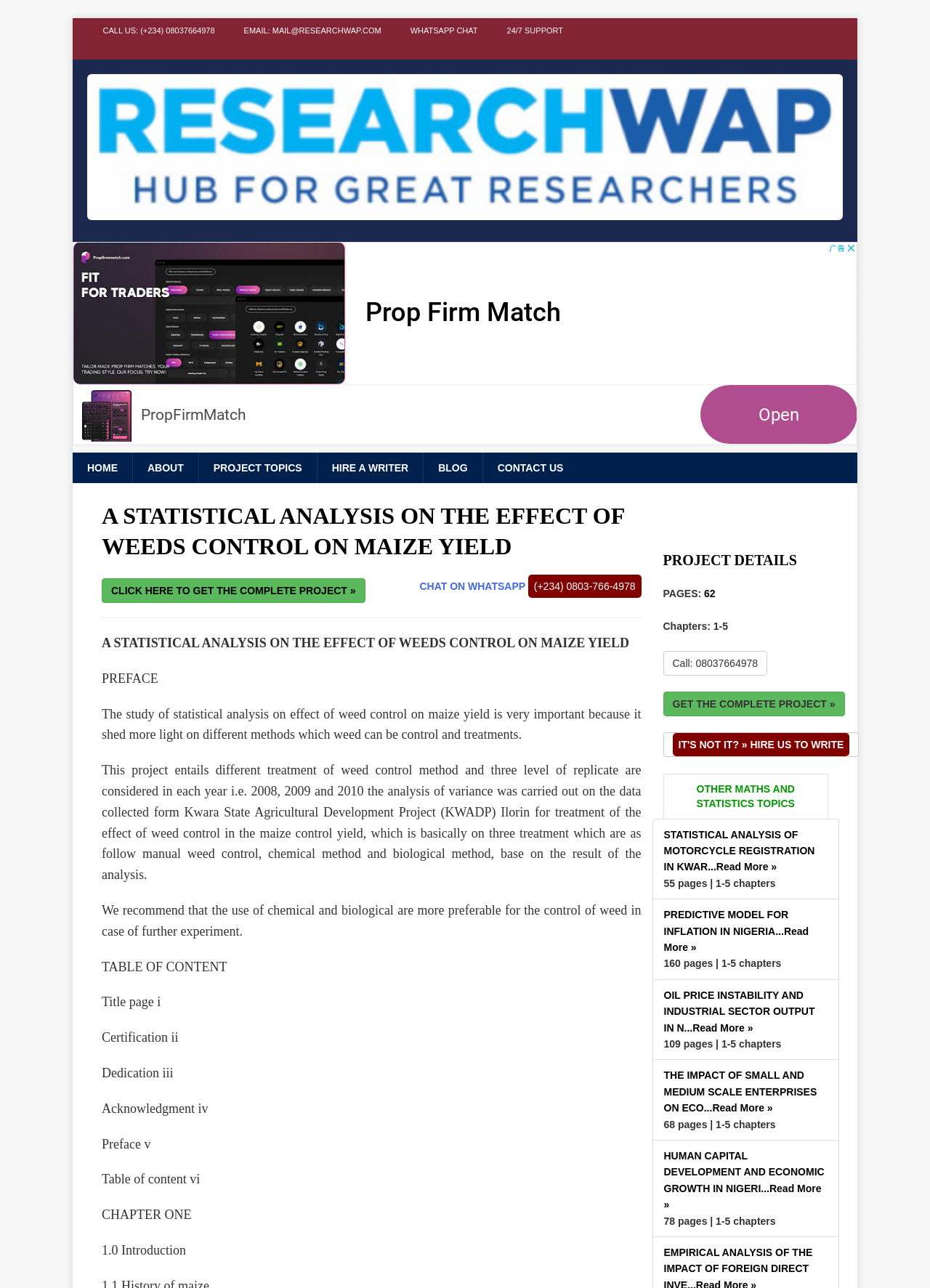Please identify the coordinates of the bounding box that should be clicked to fulfill this instruction: "Chat on WhatsApp".

[0.451, 0.451, 0.568, 0.46]